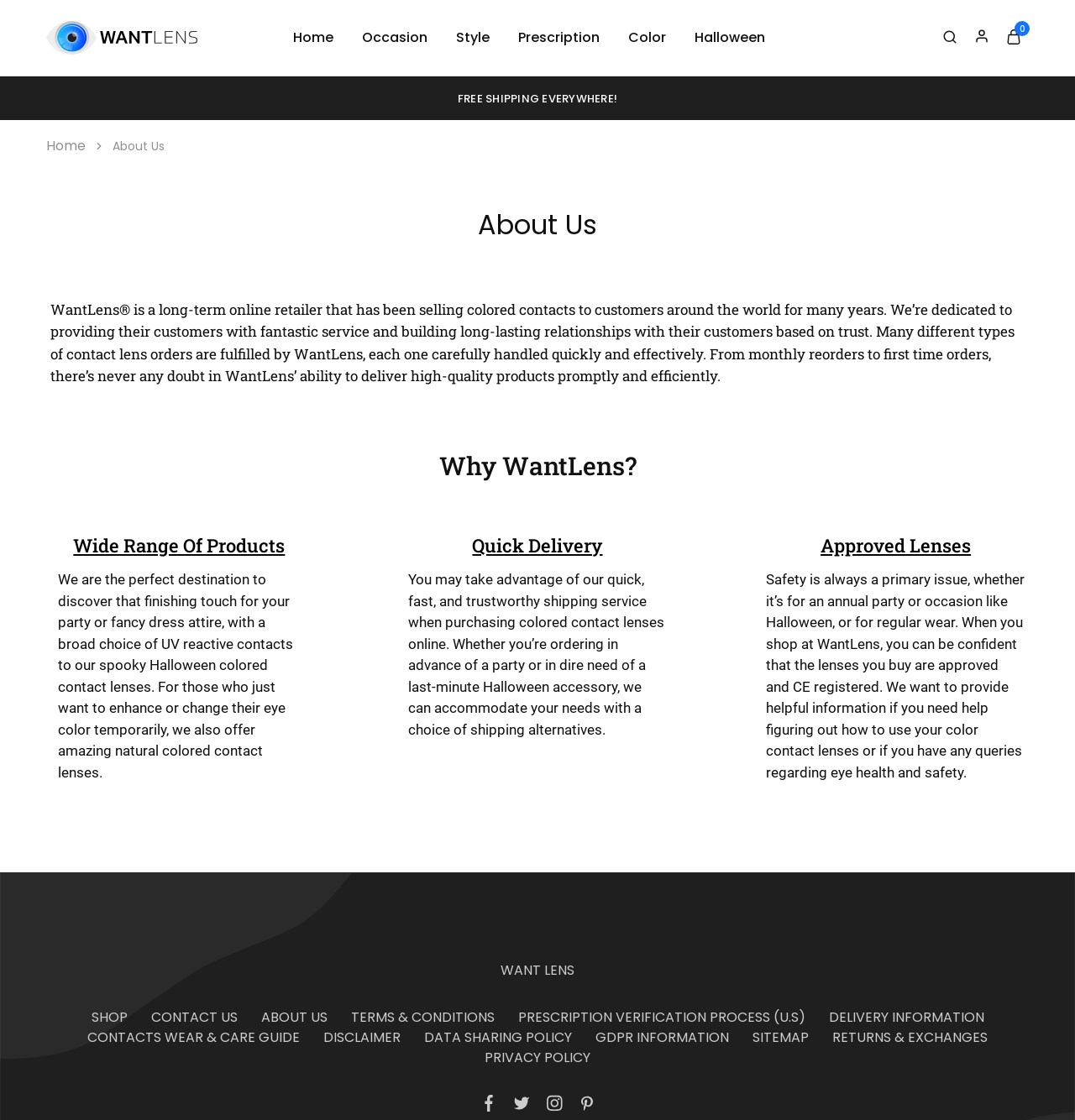Locate the bounding box of the UI element described in the following text: "Style".

[0.422, 0.025, 0.458, 0.042]